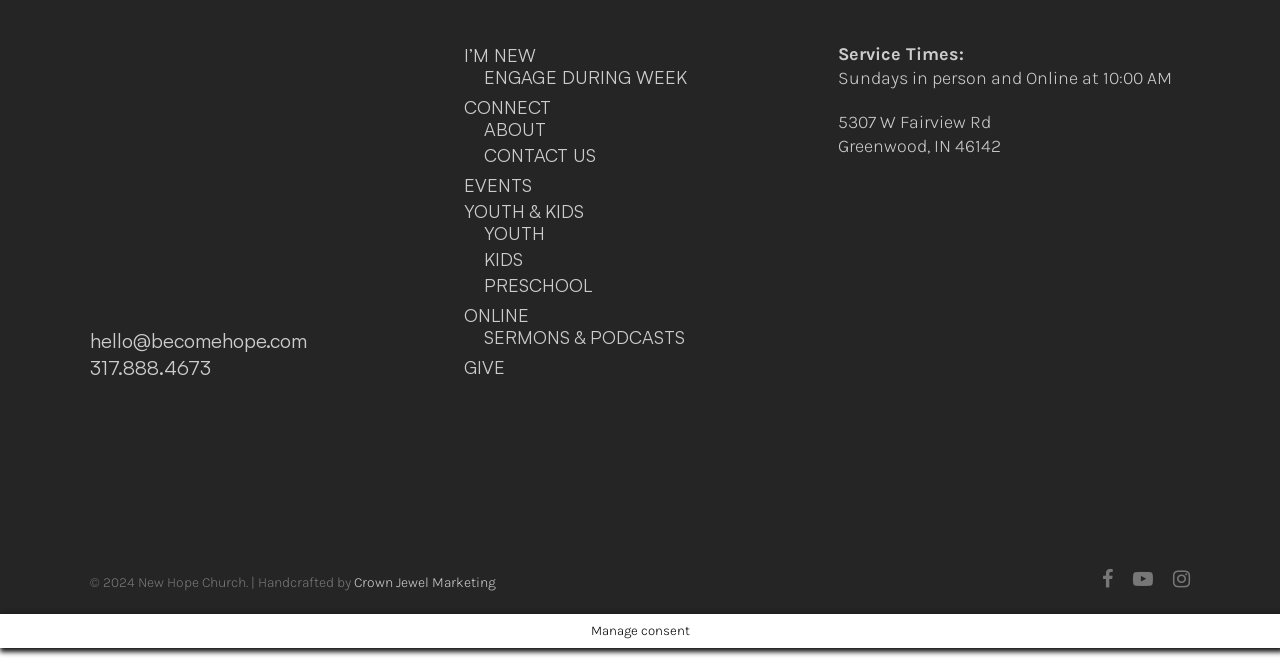Give a one-word or short-phrase answer to the following question: 
What is the name of the company that handcrafted the website?

Crown Jewel Marketing